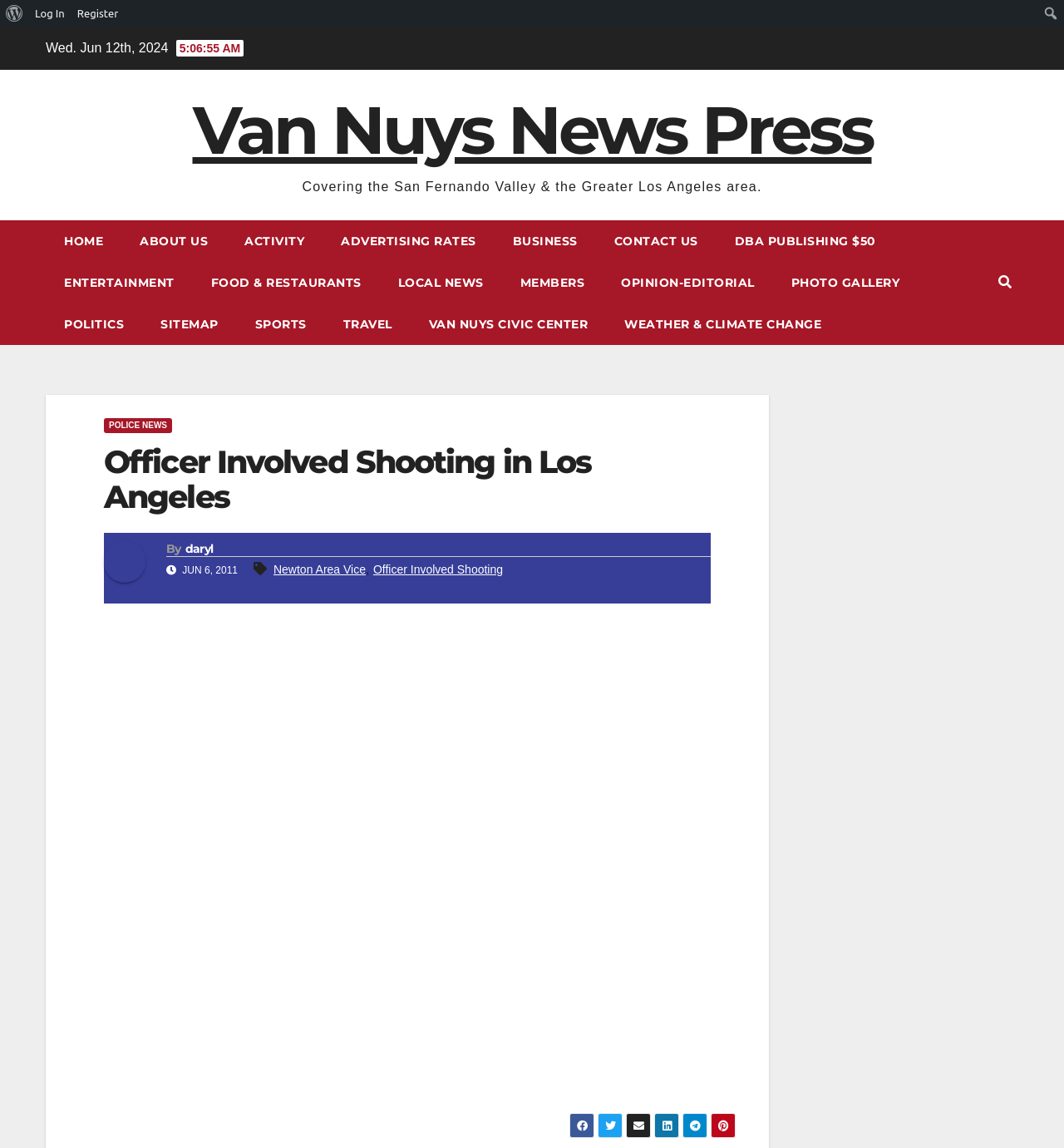What is the name of the gang mentioned in the article?
From the image, respond with a single word or phrase.

HOB